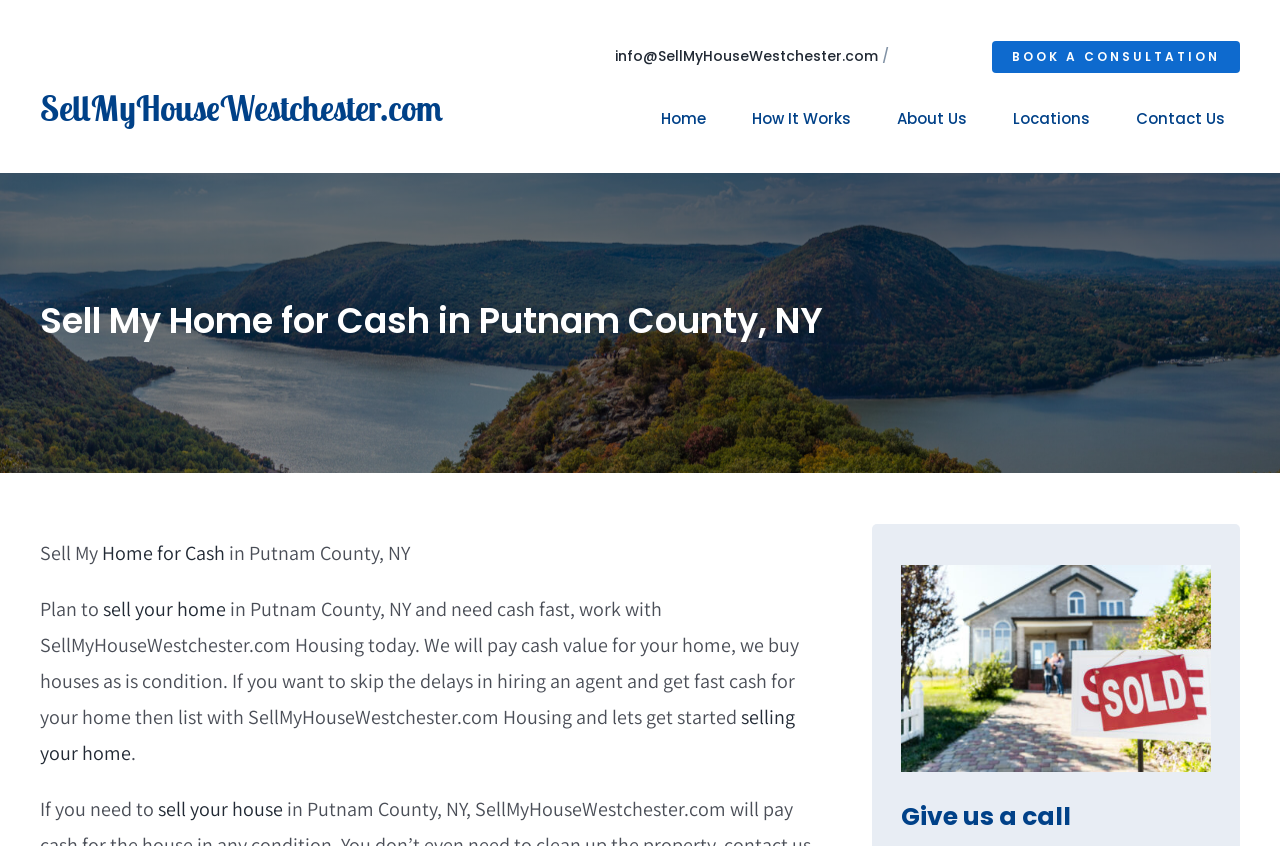What is the company's email address?
Look at the screenshot and respond with a single word or phrase.

info@SellMyHouseWestchester.com